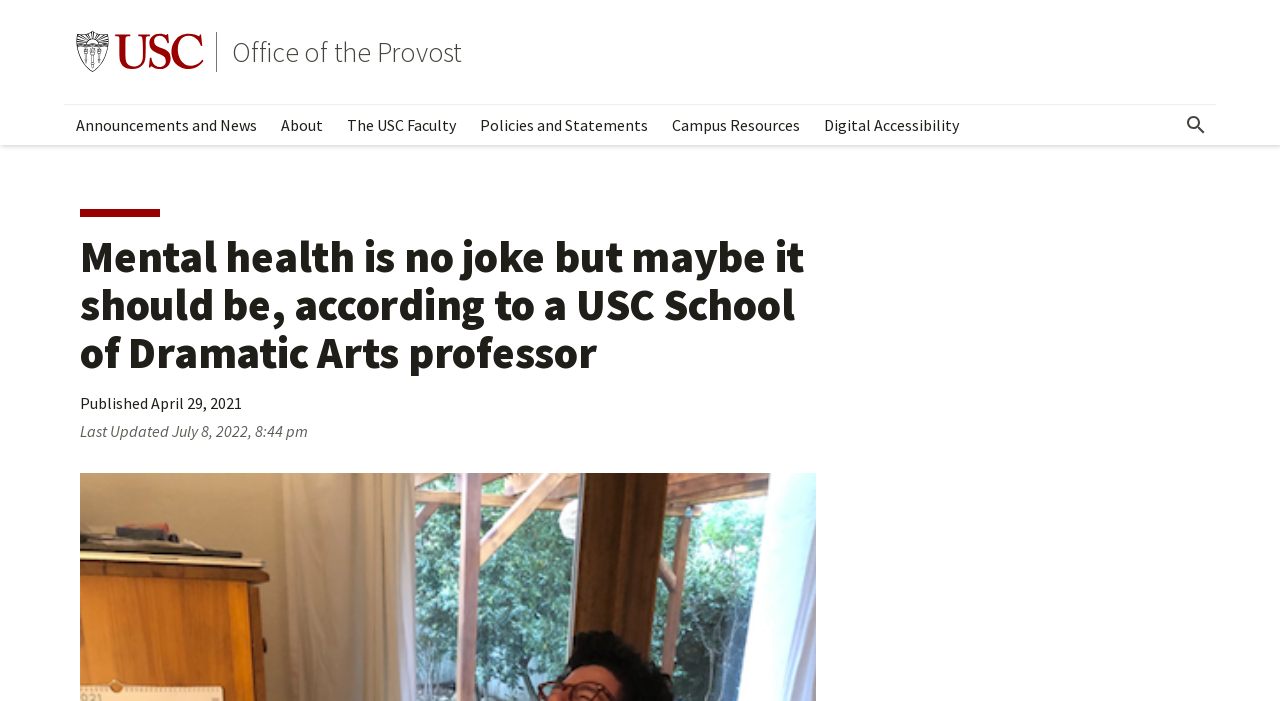What is the last updated time?
Based on the image, answer the question with a single word or brief phrase.

July 8, 2022, 8:44 pm